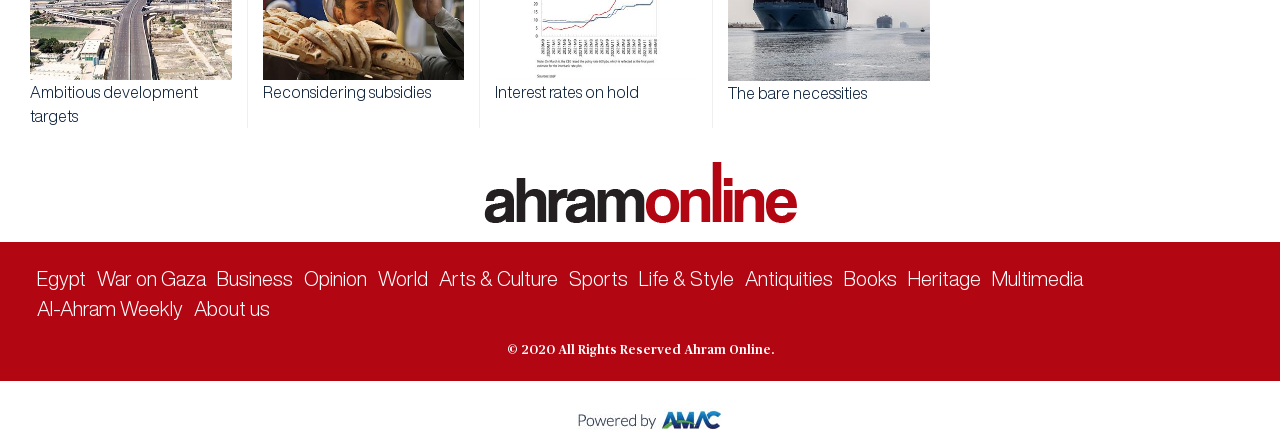Respond with a single word or phrase to the following question: How many links are in the footer section?

14